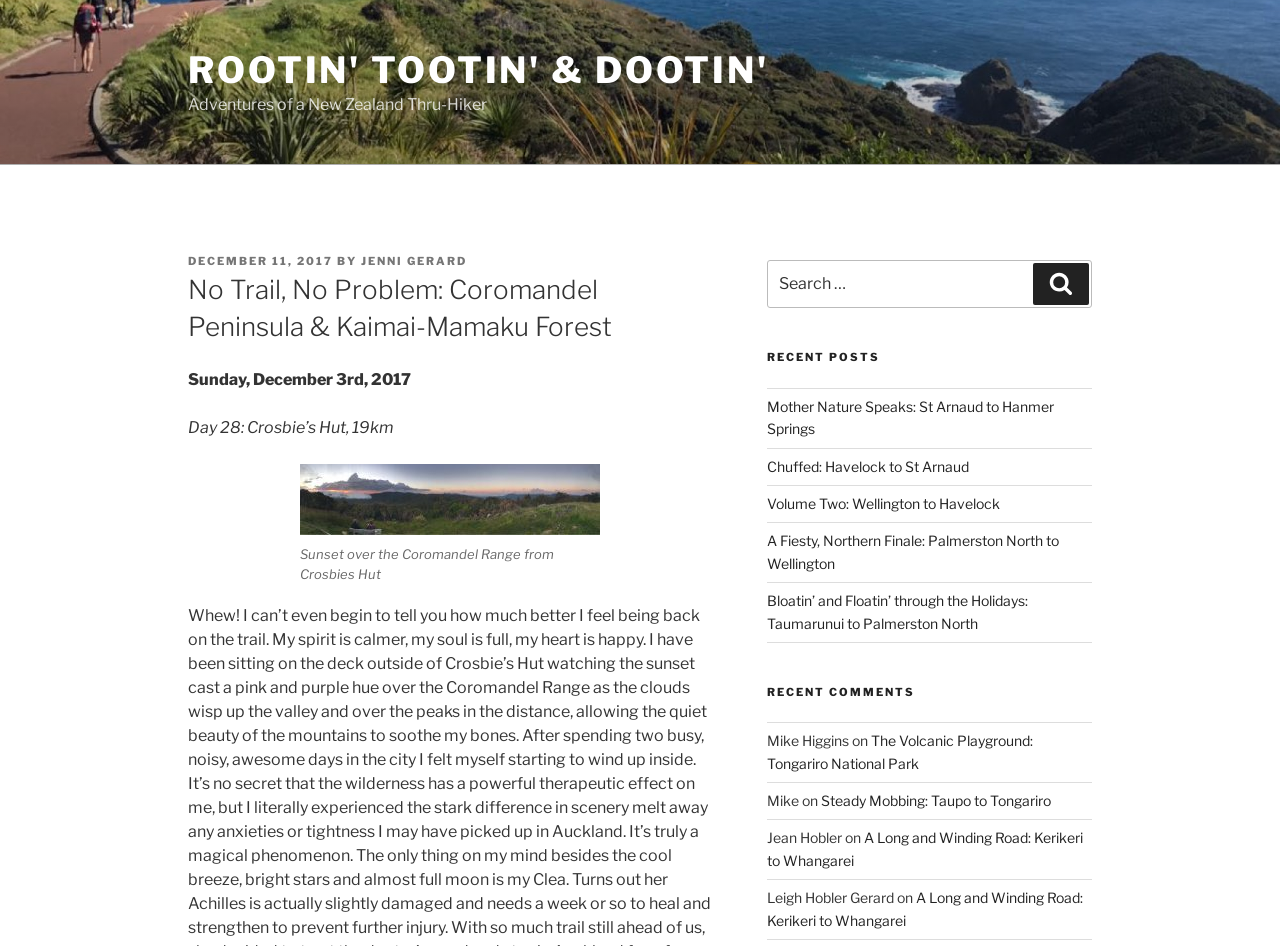Identify the bounding box coordinates for the region to click in order to carry out this instruction: "View the comments by 'Mike Higgins'". Provide the coordinates using four float numbers between 0 and 1, formatted as [left, top, right, bottom].

[0.599, 0.774, 0.663, 0.792]